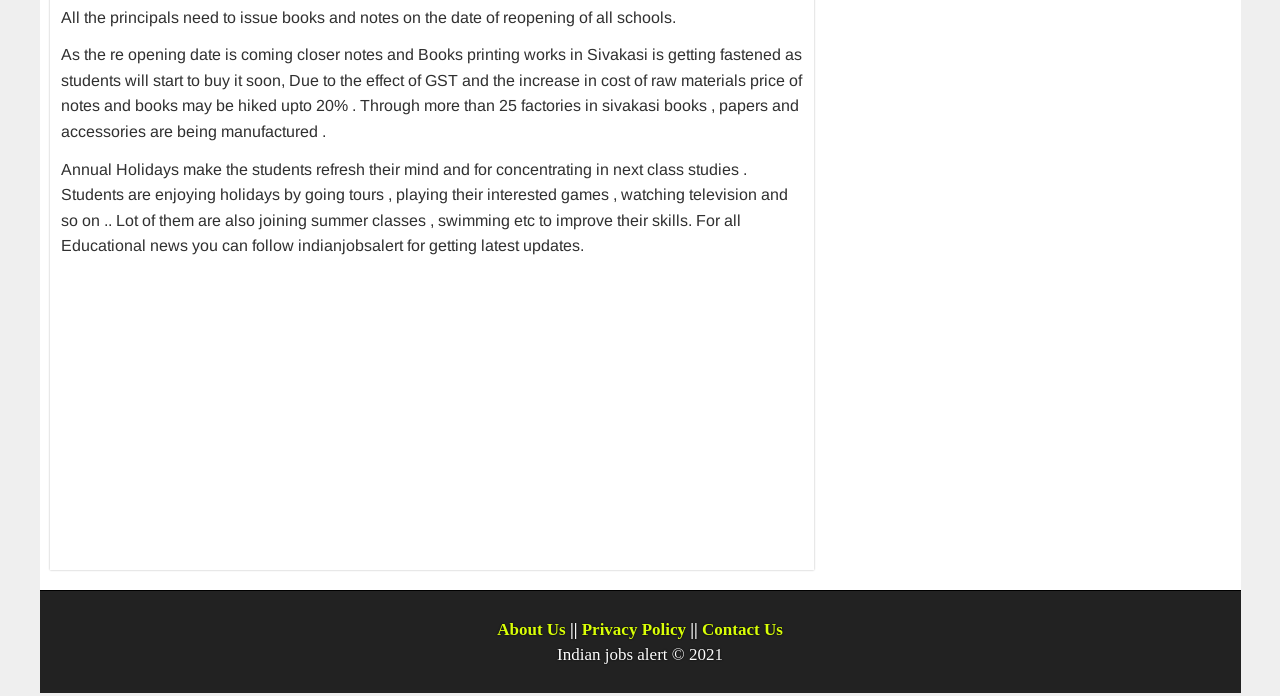Determine the bounding box for the HTML element described here: "aria-label="Advertisement" name="aswift_0" title="Advertisement"". The coordinates should be given as [left, top, right, bottom] with each number being a float between 0 and 1.

[0.047, 0.389, 0.627, 0.792]